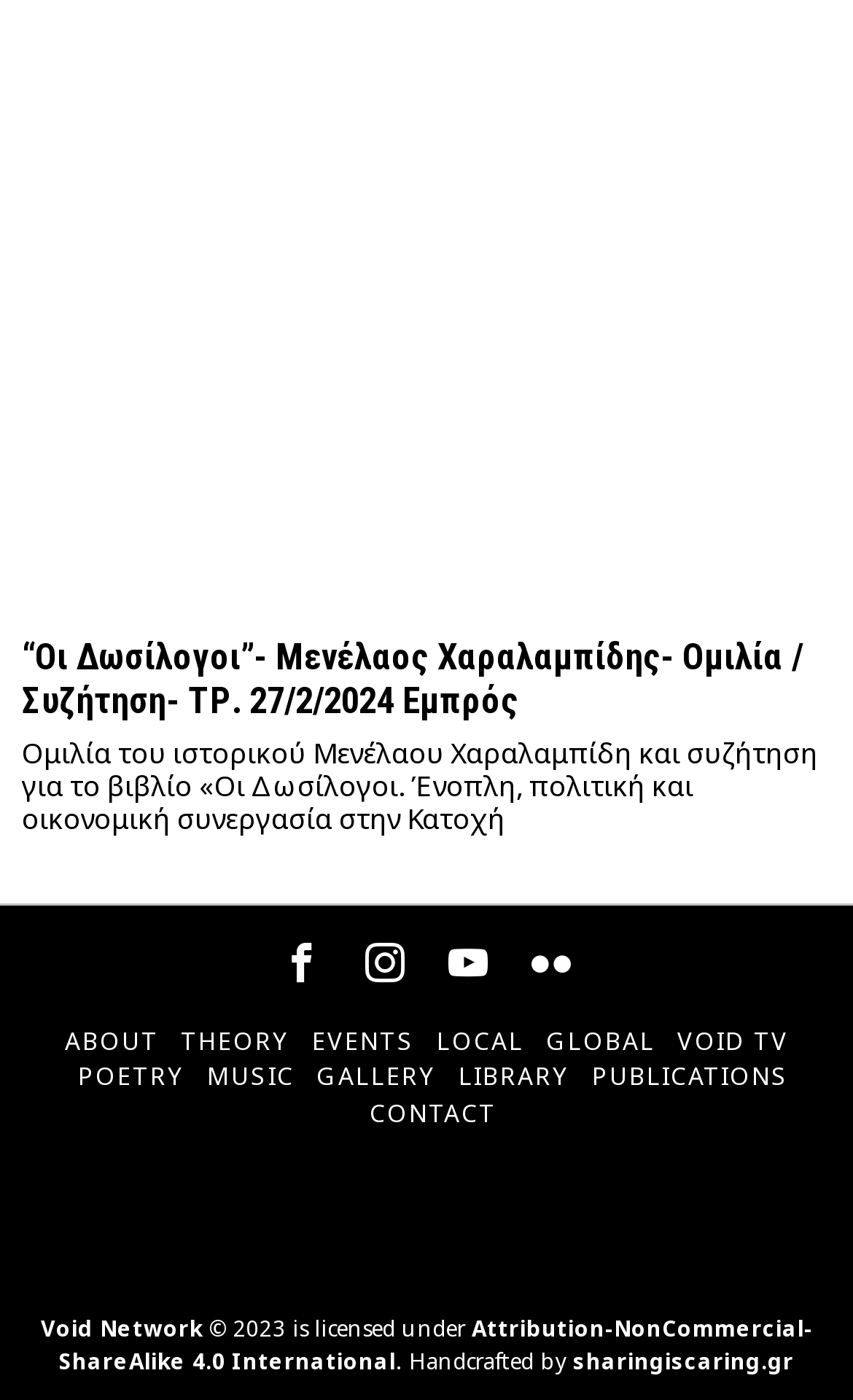Find and specify the bounding box coordinates that correspond to the clickable region for the instruction: "Watch videos on VOID TV".

[0.794, 0.731, 0.924, 0.757]